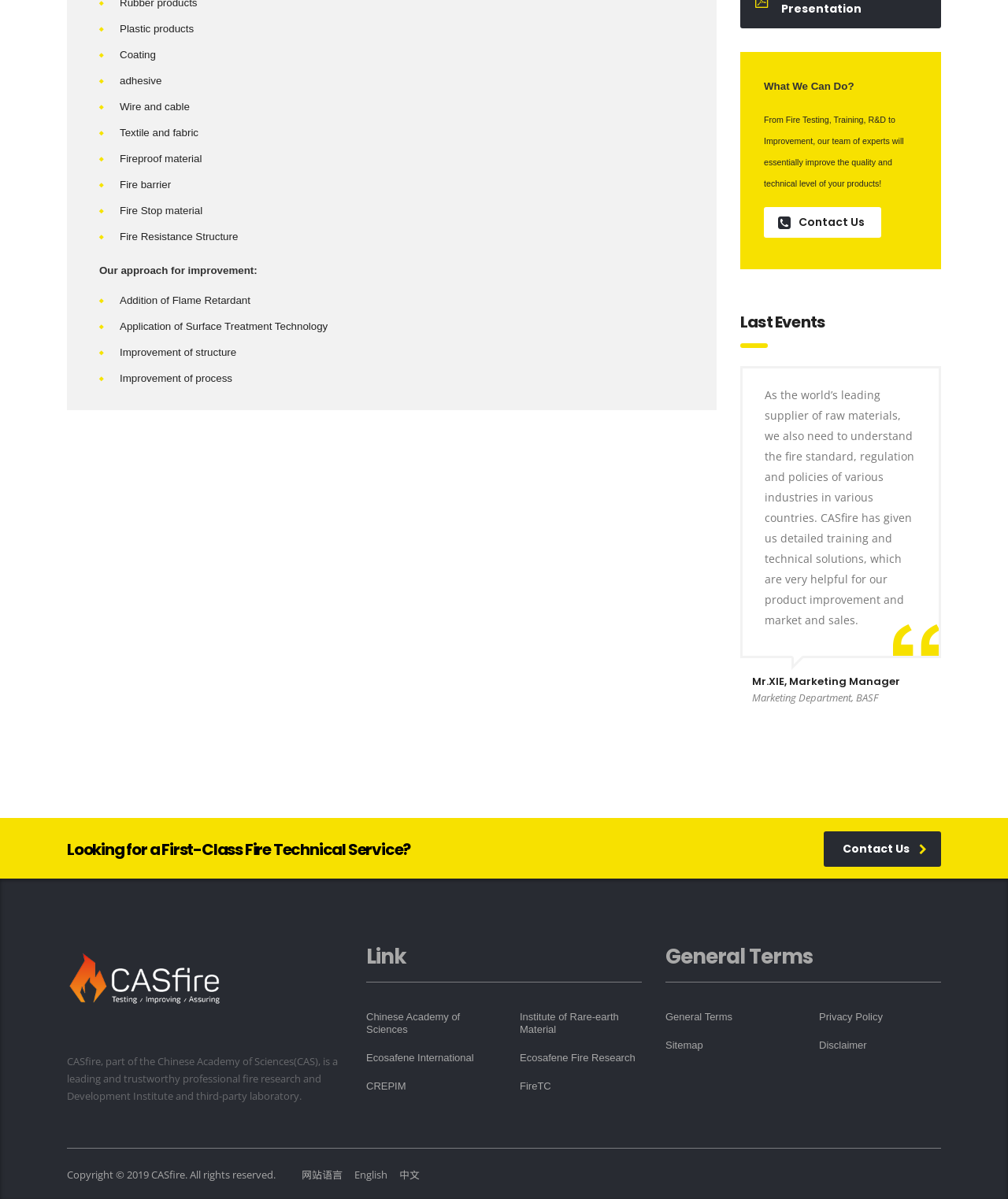Locate the bounding box coordinates of the clickable area to execute the instruction: "Click Chinese Academy of Sciences". Provide the coordinates as four float numbers between 0 and 1, represented as [left, top, right, bottom].

[0.363, 0.843, 0.484, 0.864]